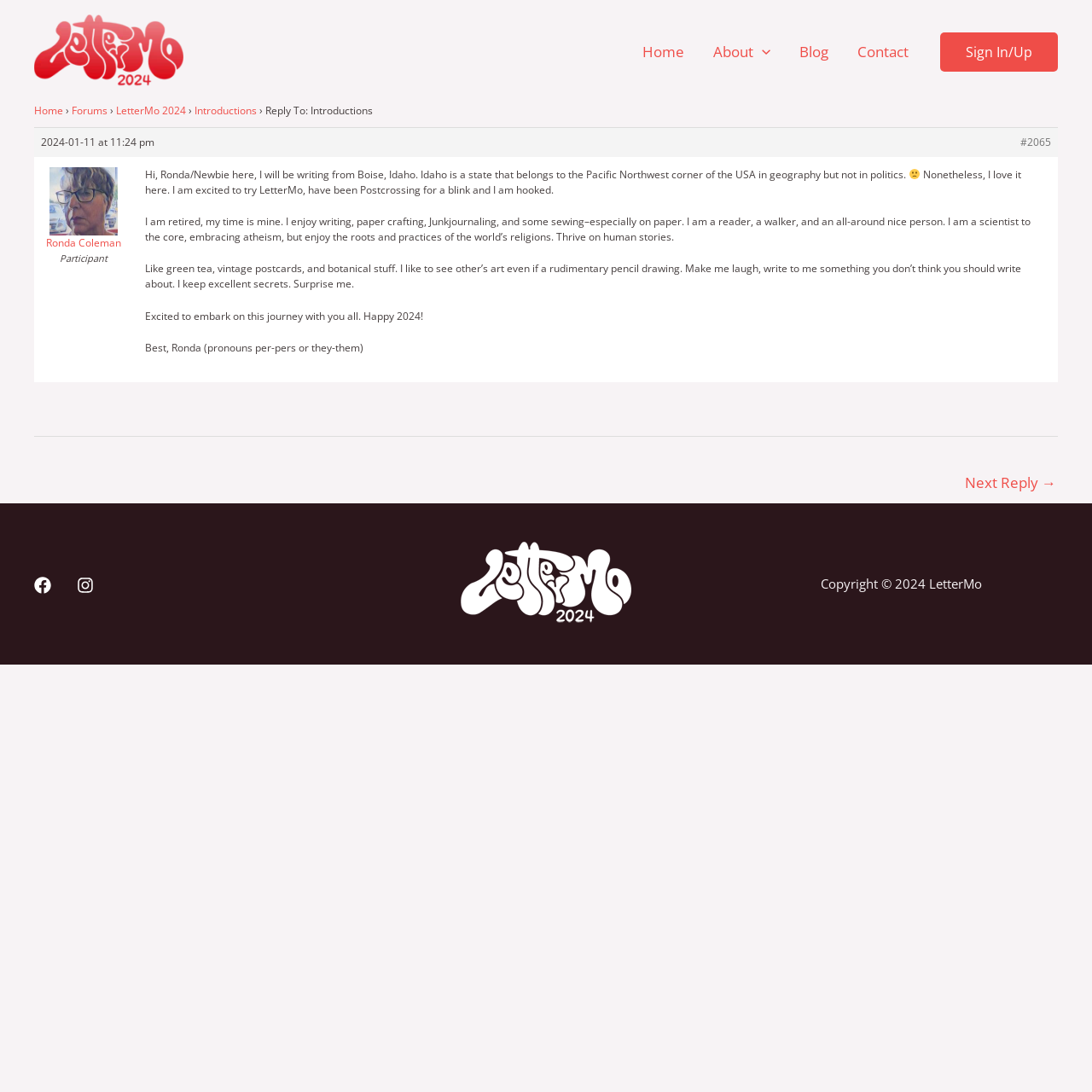Please answer the following question using a single word or phrase: What is the name of the website?

LetterMo